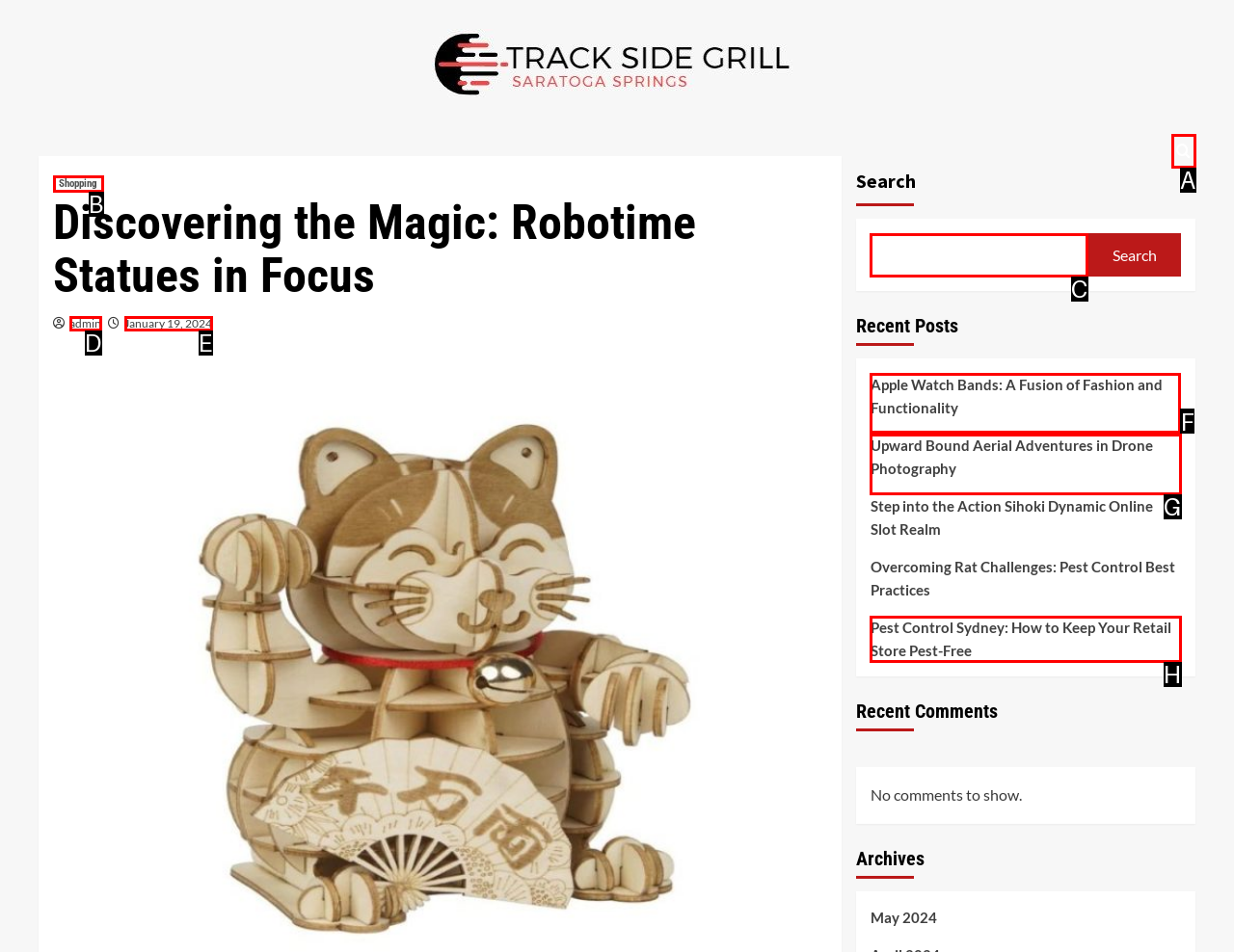Select the HTML element that should be clicked to accomplish the task: Explore health blogs Reply with the corresponding letter of the option.

None